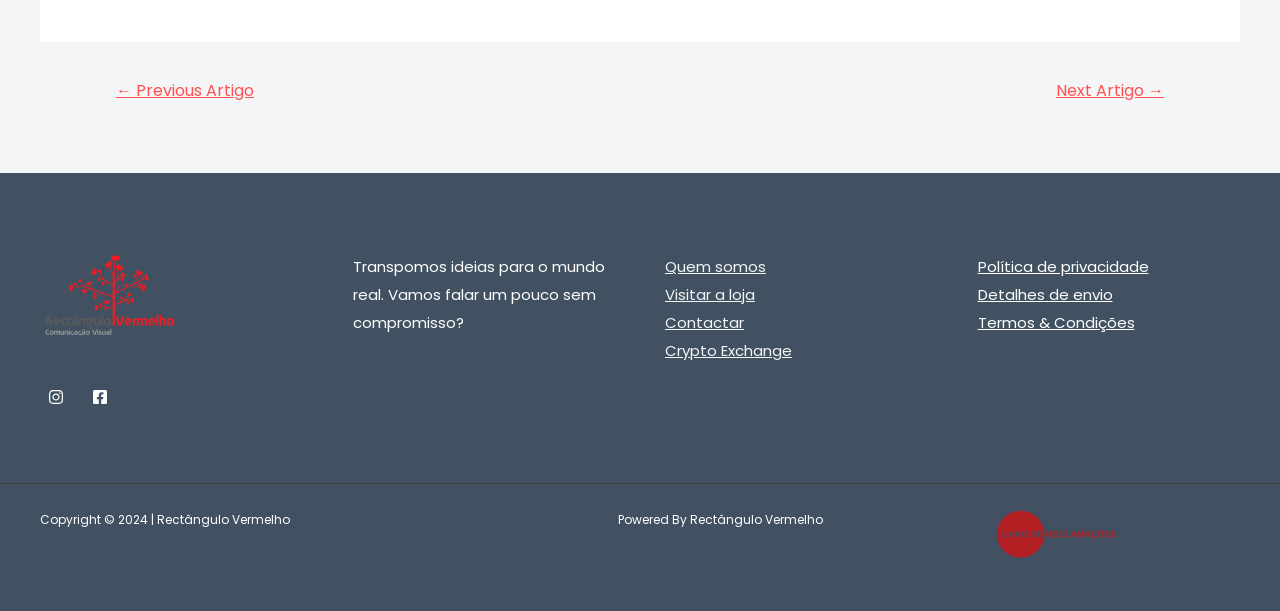Find the bounding box of the UI element described as follows: "aria-label="Facebook"".

[0.066, 0.624, 0.091, 0.677]